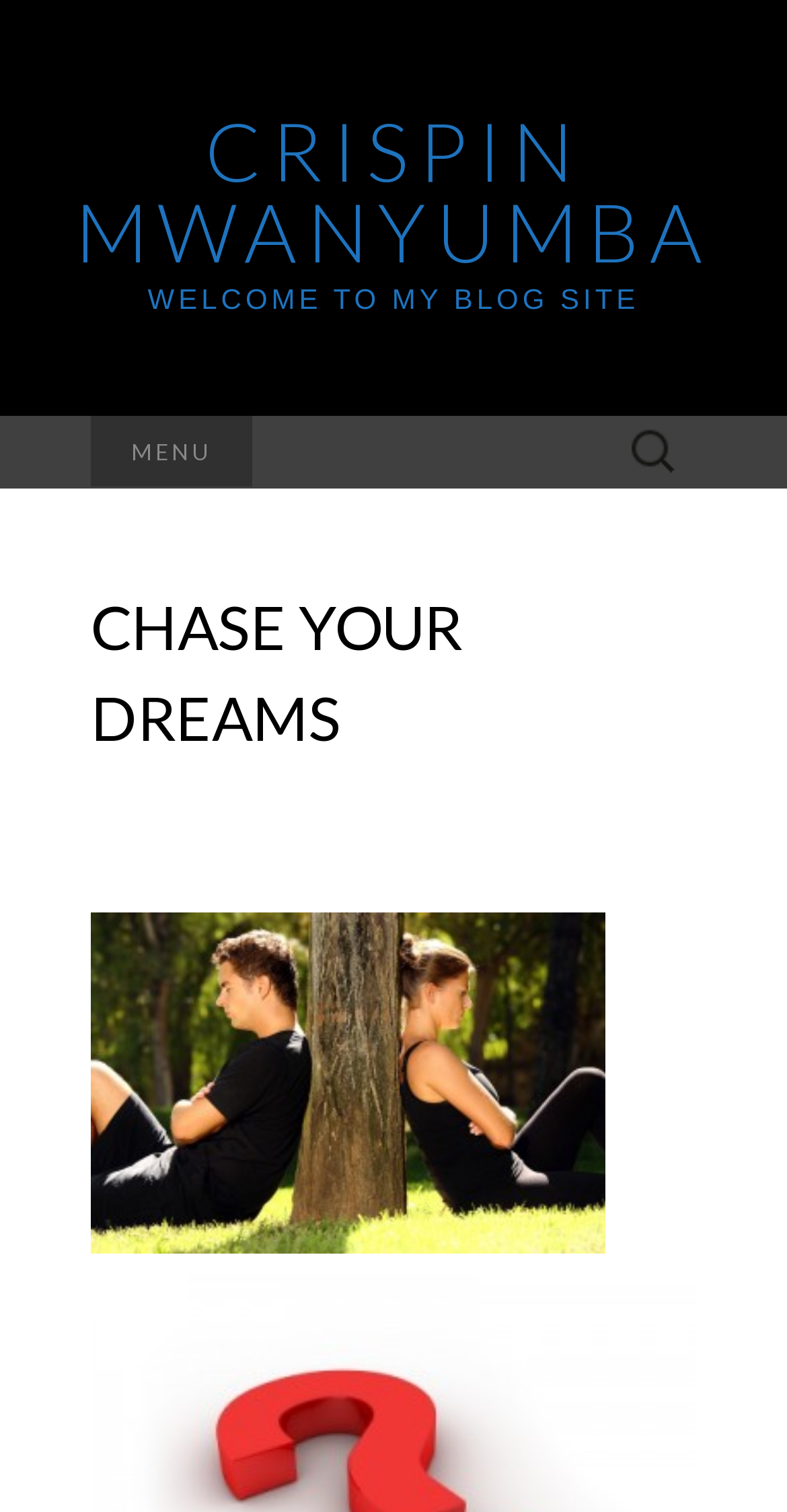Find the bounding box of the UI element described as: "Crispin Mwanyumba". The bounding box coordinates should be given as four float values between 0 and 1, i.e., [left, top, right, bottom].

[0.095, 0.068, 0.905, 0.186]